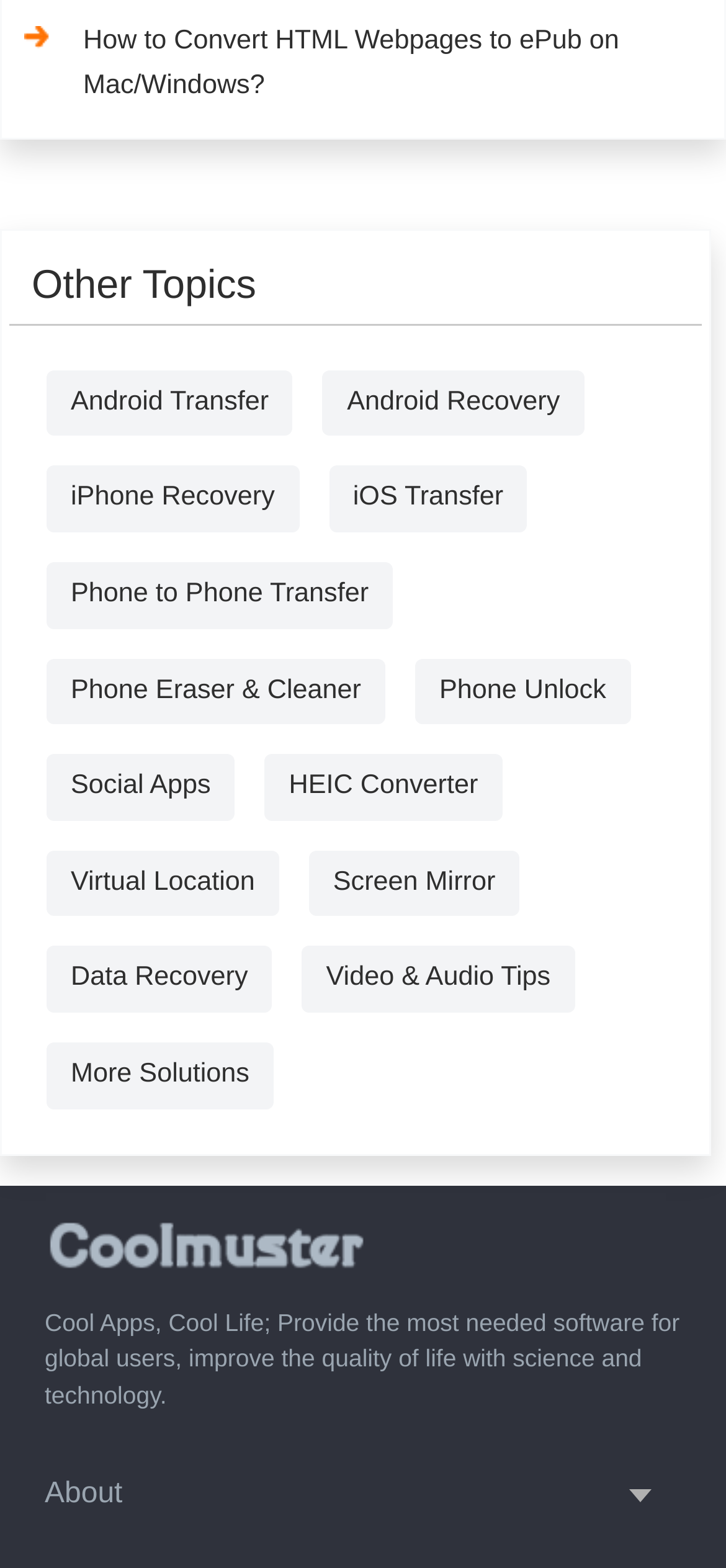Please identify the bounding box coordinates of the area that needs to be clicked to follow this instruction: "Click on 'How to Convert HTML Webpages to ePub on Mac/Windows?' link".

[0.115, 0.016, 0.853, 0.078]